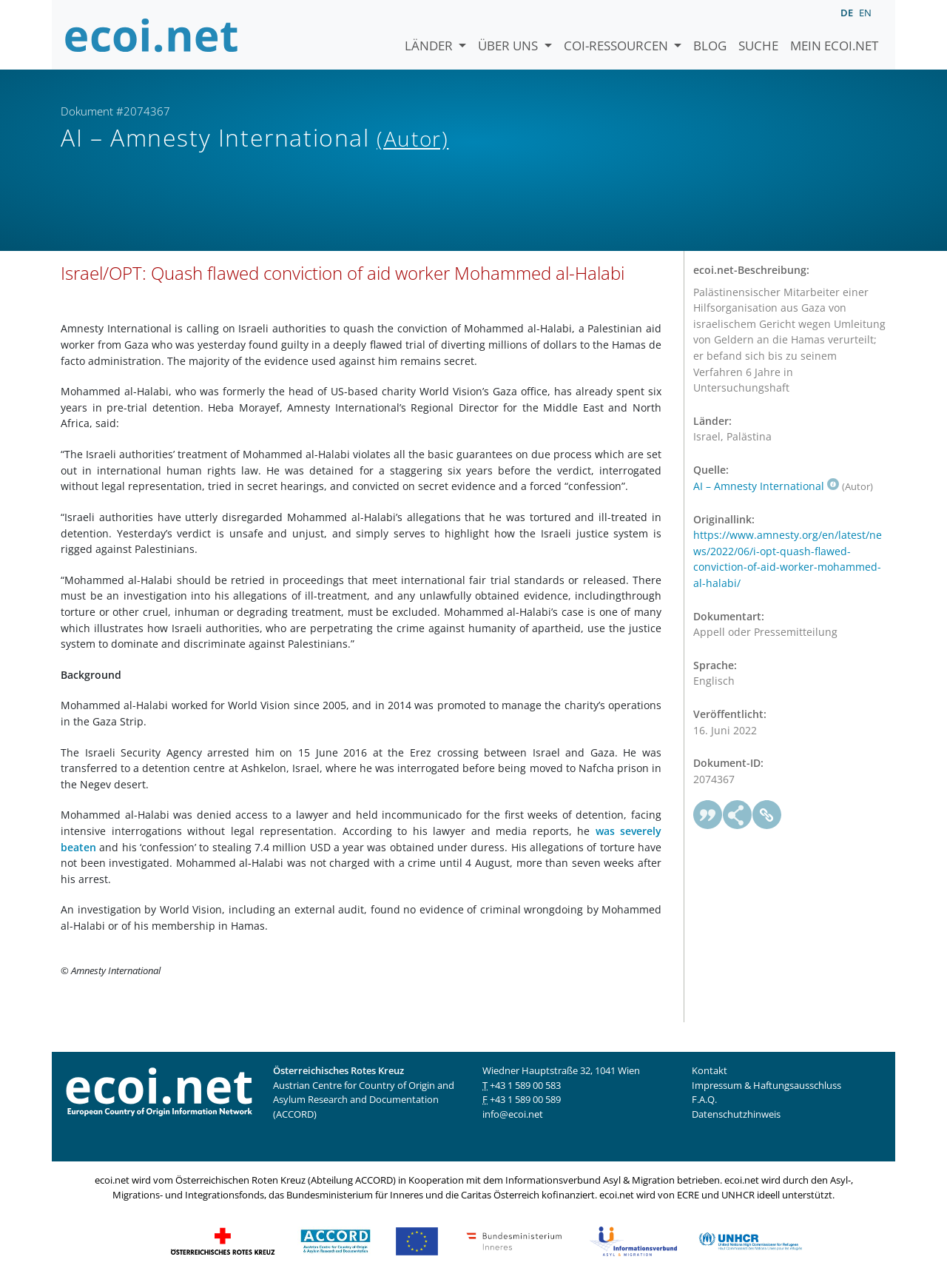Look at the image and write a detailed answer to the question: 
What is the name of the charity that Mohammed al-Halabi worked for?

I found the answer by reading the article content, specifically the paragraph that mentions 'Mohammed al-Halabi worked for World Vision since 2005...'.